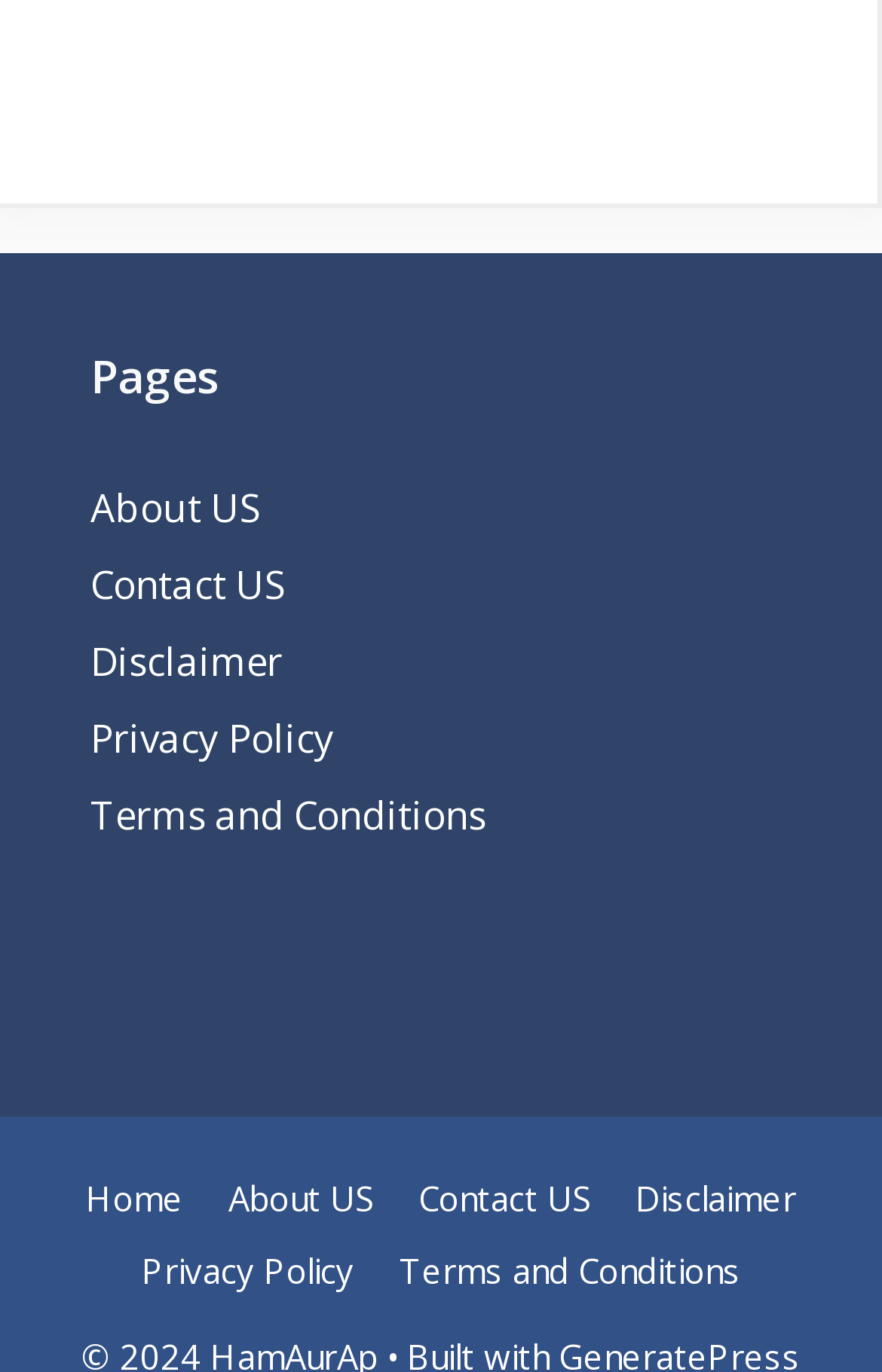Please provide a comprehensive answer to the question based on the screenshot: What is the topmost link on the webpage?

By analyzing the y1 coordinates of the link elements, I found that the link 'About US' has the smallest y1 value, which means it is located at the topmost position on the webpage.